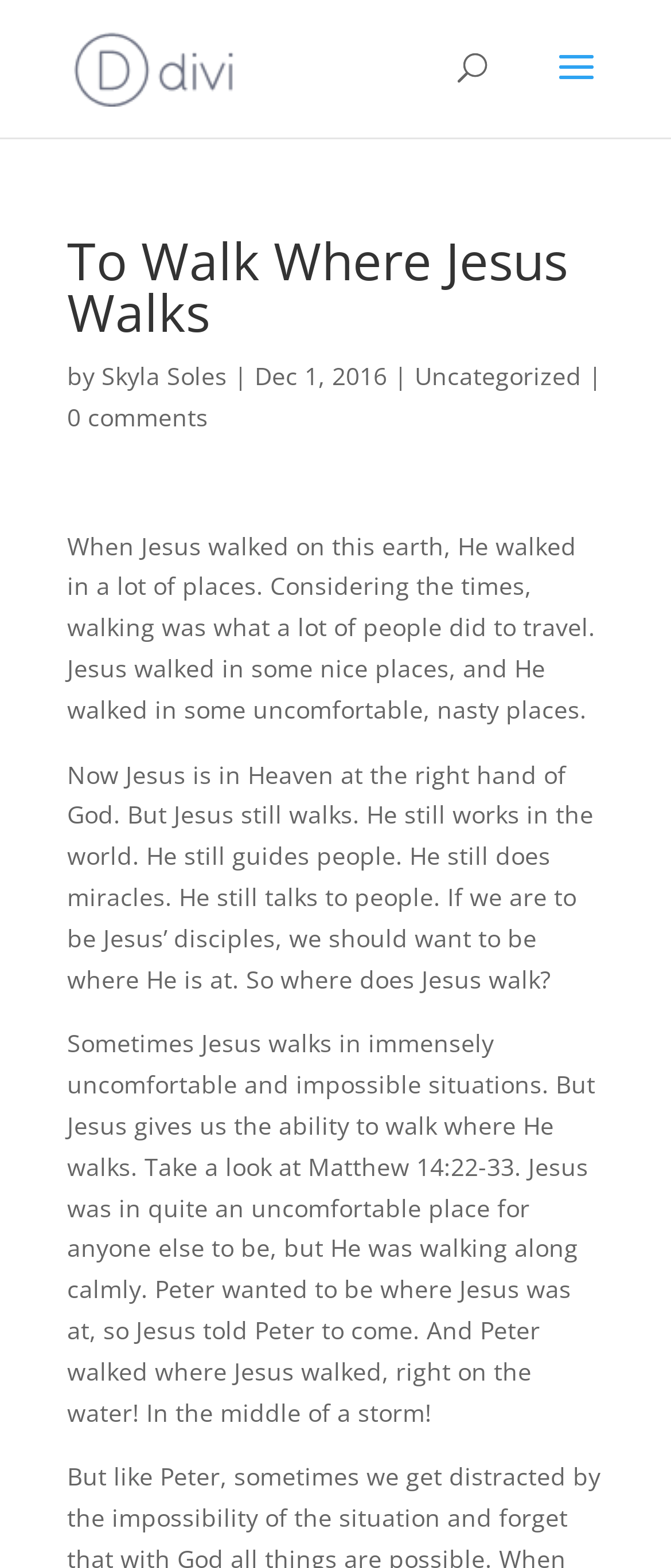Return the bounding box coordinates of the UI element that corresponds to this description: "Skyla Soles". The coordinates must be given as four float numbers in the range of 0 and 1, [left, top, right, bottom].

[0.151, 0.229, 0.338, 0.25]